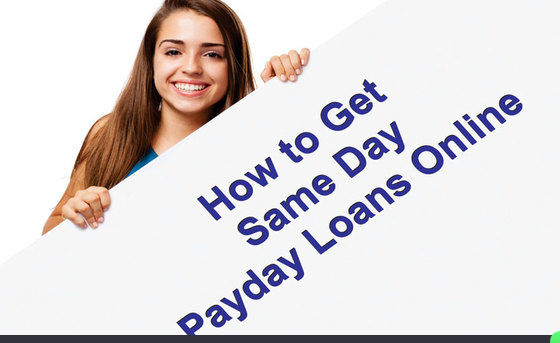What is emphasized on the sign?
Look at the webpage screenshot and answer the question with a detailed explanation.

The text on the sign is prominently displayed in bold lettering, which emphasizes its importance and relevance for anyone seeking information about loan options. The bold lettering draws attention to the text, making it clear and easy to read.